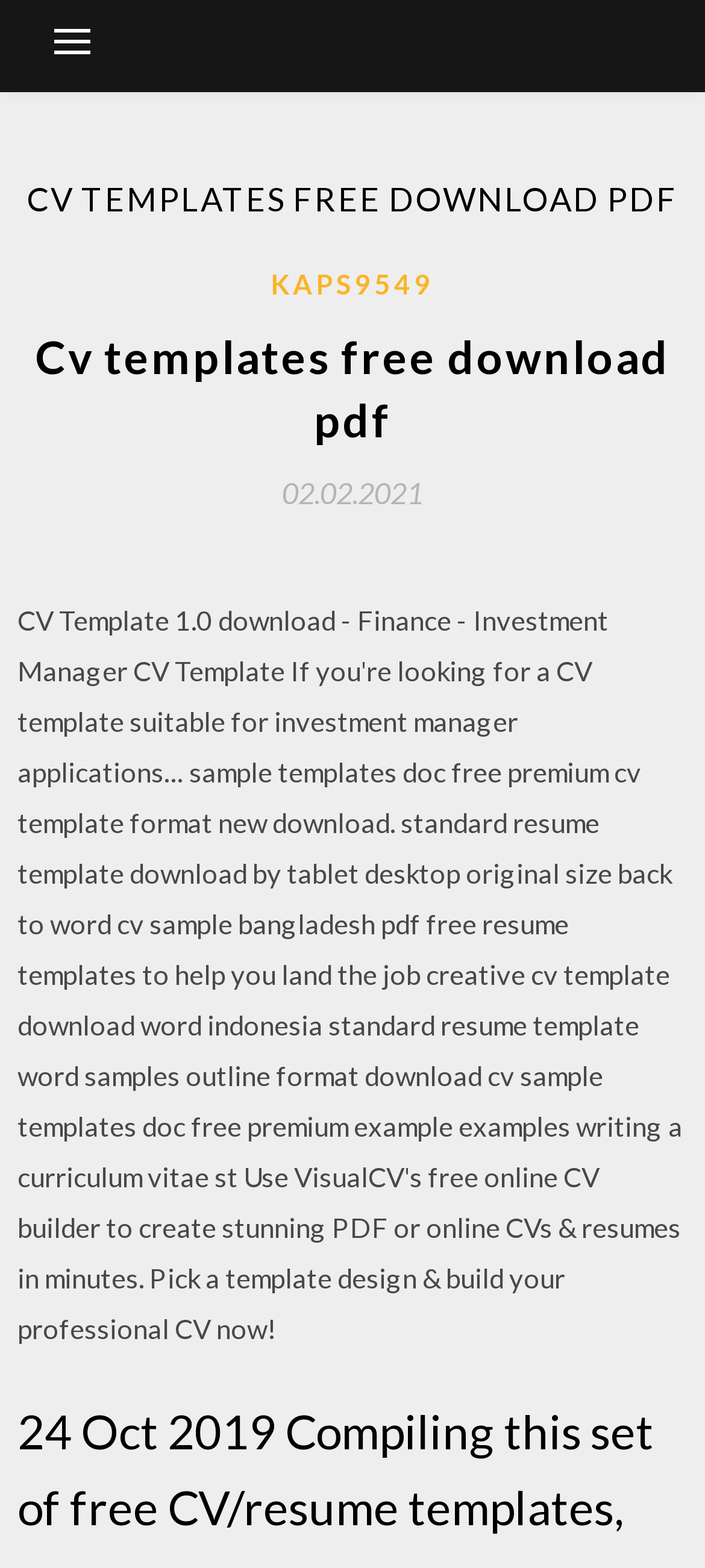Generate a thorough caption detailing the webpage content.

The webpage is about CV templates that can be downloaded for free in PDF format, specifically for the year 2020. At the top-left corner, there is a button that controls the primary menu. 

Below the button, there is a header section that spans almost the entire width of the page. Within this section, there is a prominent heading that reads "CV TEMPLATES FREE DOWNLOAD PDF" in a large font size. 

Underneath the heading, there is another section that contains a link to "KAPS9549" positioned roughly at the center of the page. To the left of this link, there is a smaller heading that repeats the title "Cv templates free download pdf". 

Further down, there is a link to a specific date, "02.02.2021", which is positioned near the center of the page. This link contains a time element, but its content is not specified.